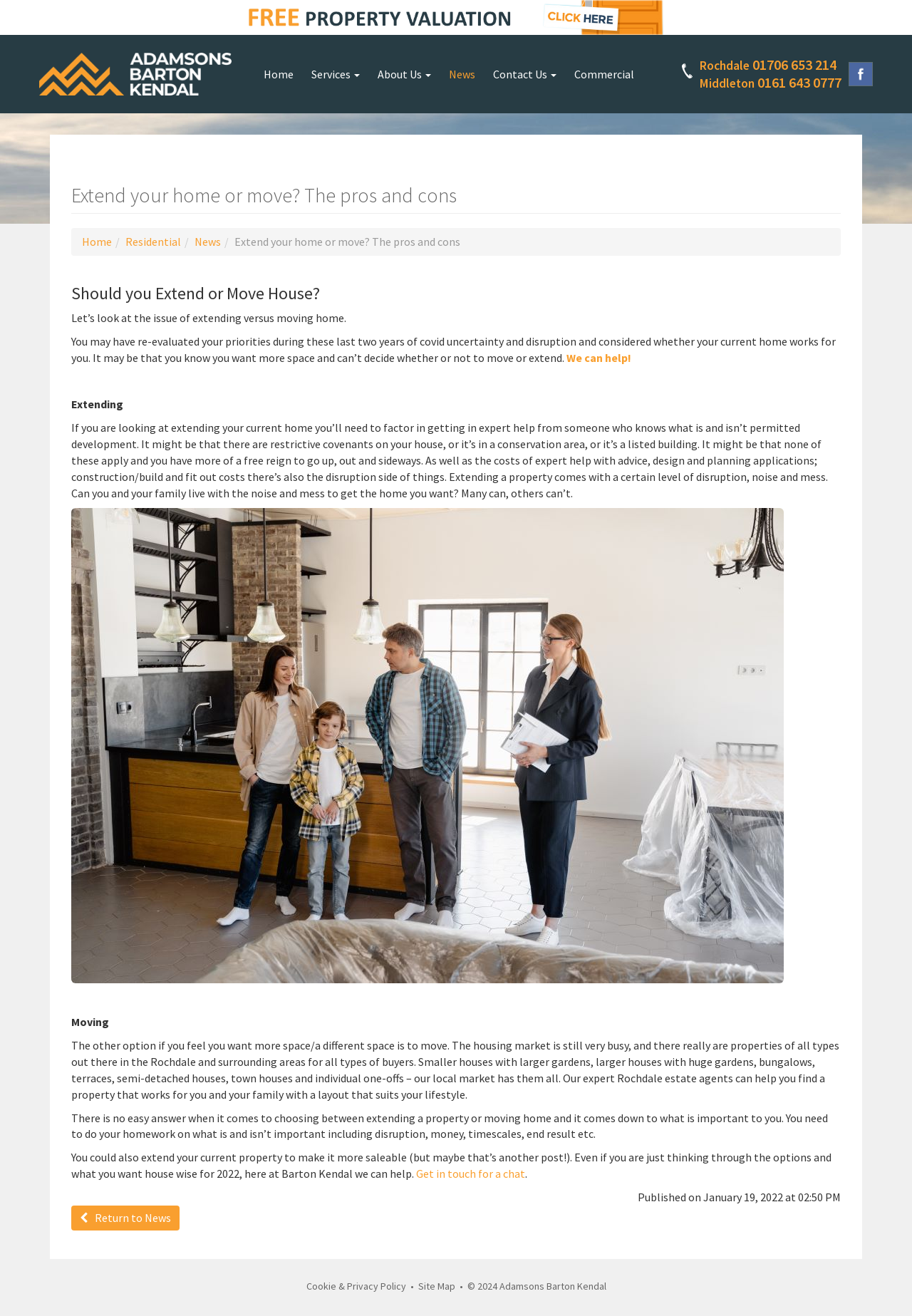Select the bounding box coordinates of the element I need to click to carry out the following instruction: "click the phenyl-boronicaci cas 98-80-6 link".

None